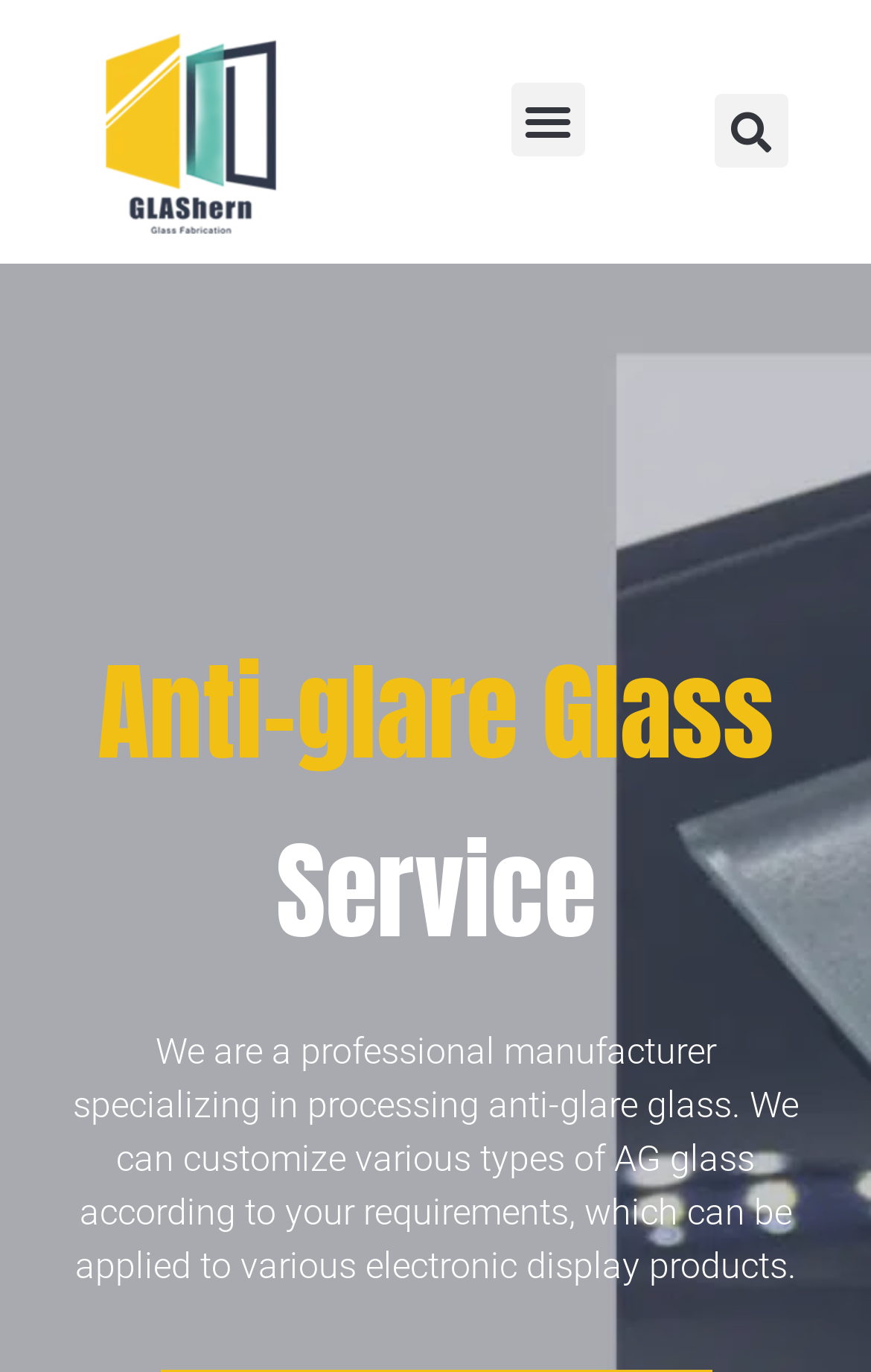Find and provide the bounding box coordinates for the UI element described with: "Search".

[0.82, 0.069, 0.905, 0.123]